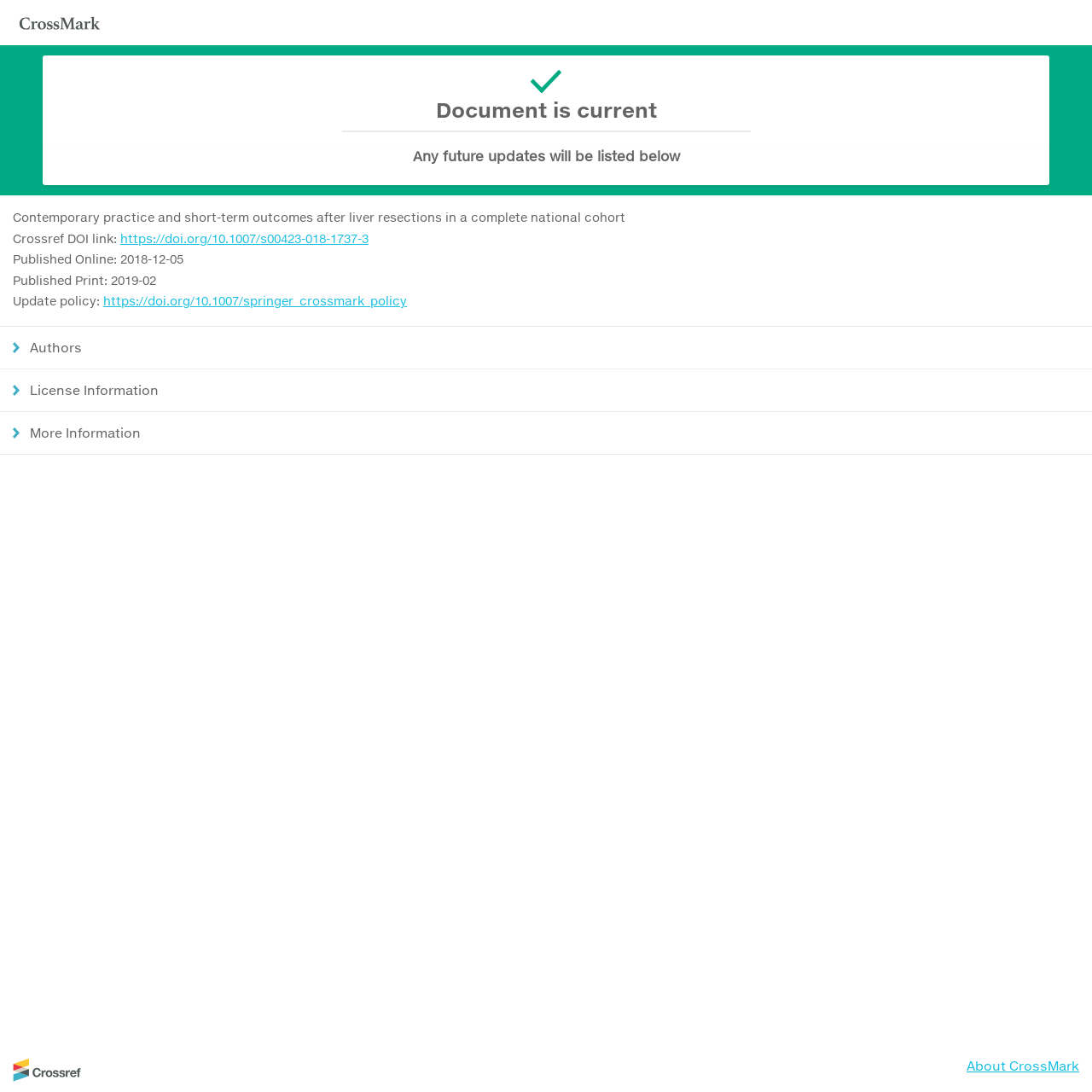Refer to the screenshot and give an in-depth answer to this question: What is the DOI link for this document?

I found the DOI link by looking at the link element with the bounding box coordinates [0.11, 0.211, 0.338, 0.225], which contains the text 'https://doi.org/10.1007/s00423-018-1737-3'.